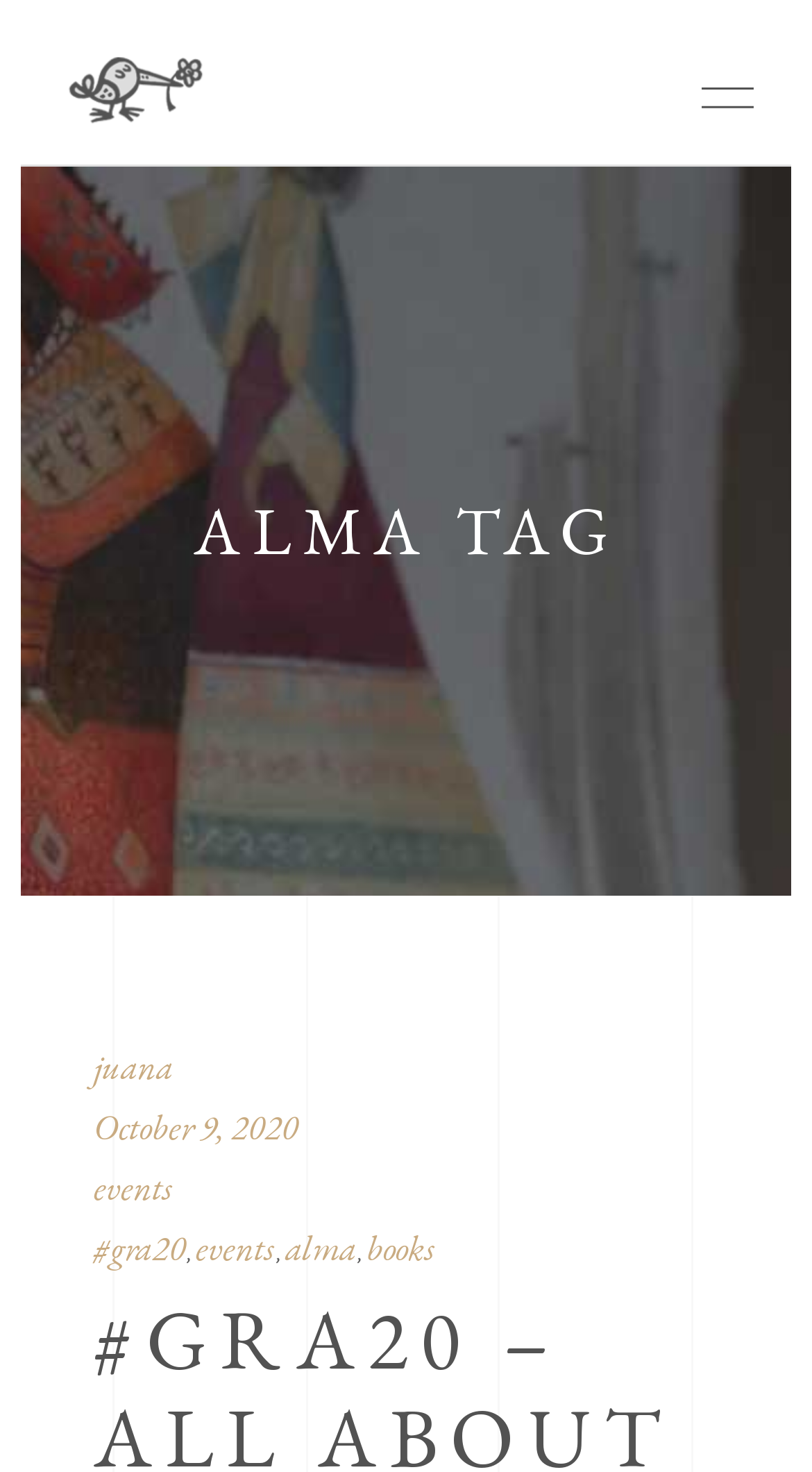Determine the bounding box coordinates of the area to click in order to meet this instruction: "View Juana's page".

[0.115, 0.709, 0.213, 0.74]